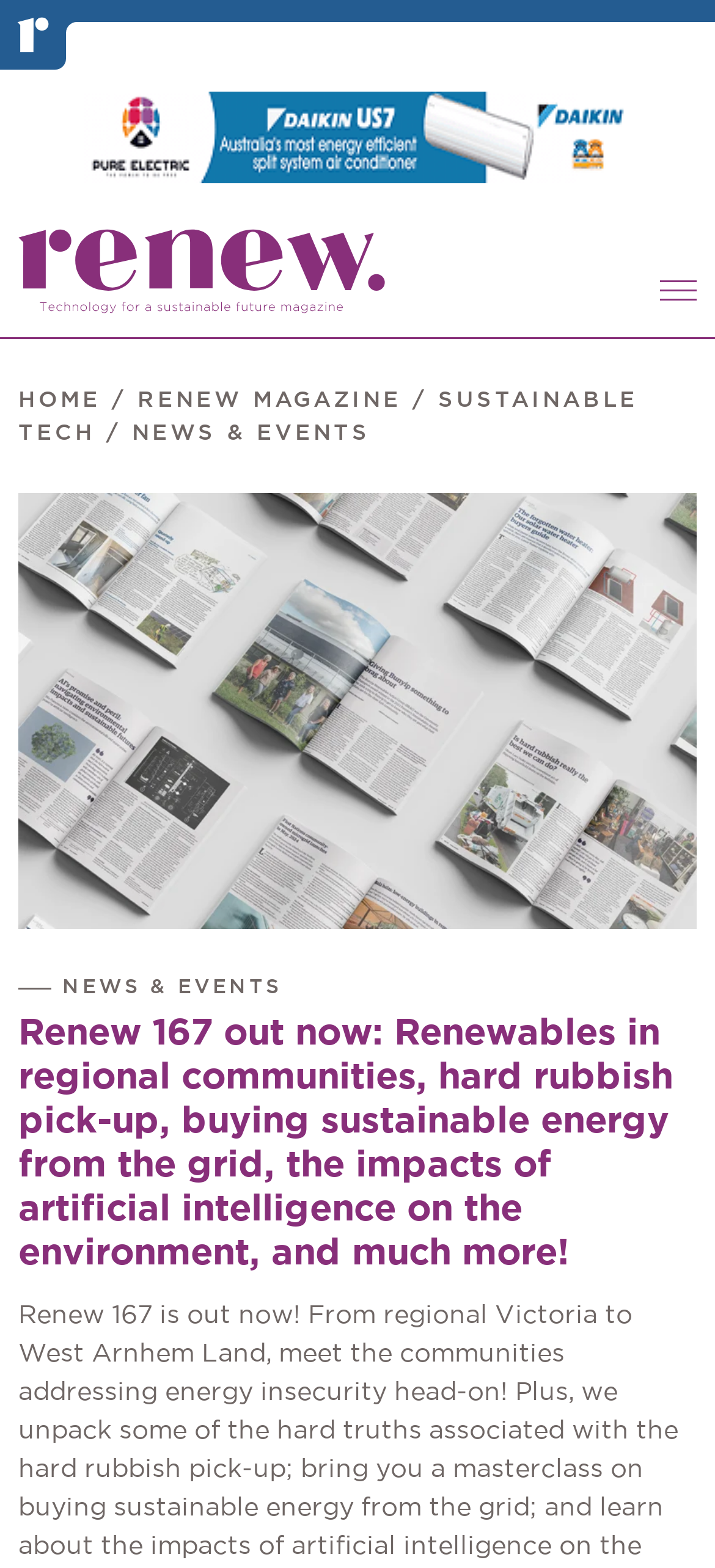What is the name of the magazine?
Please respond to the question with a detailed and well-explained answer.

The name of the magazine can be found in the top-left corner of the webpage, where it says 'Renew Magazine' in a link format.